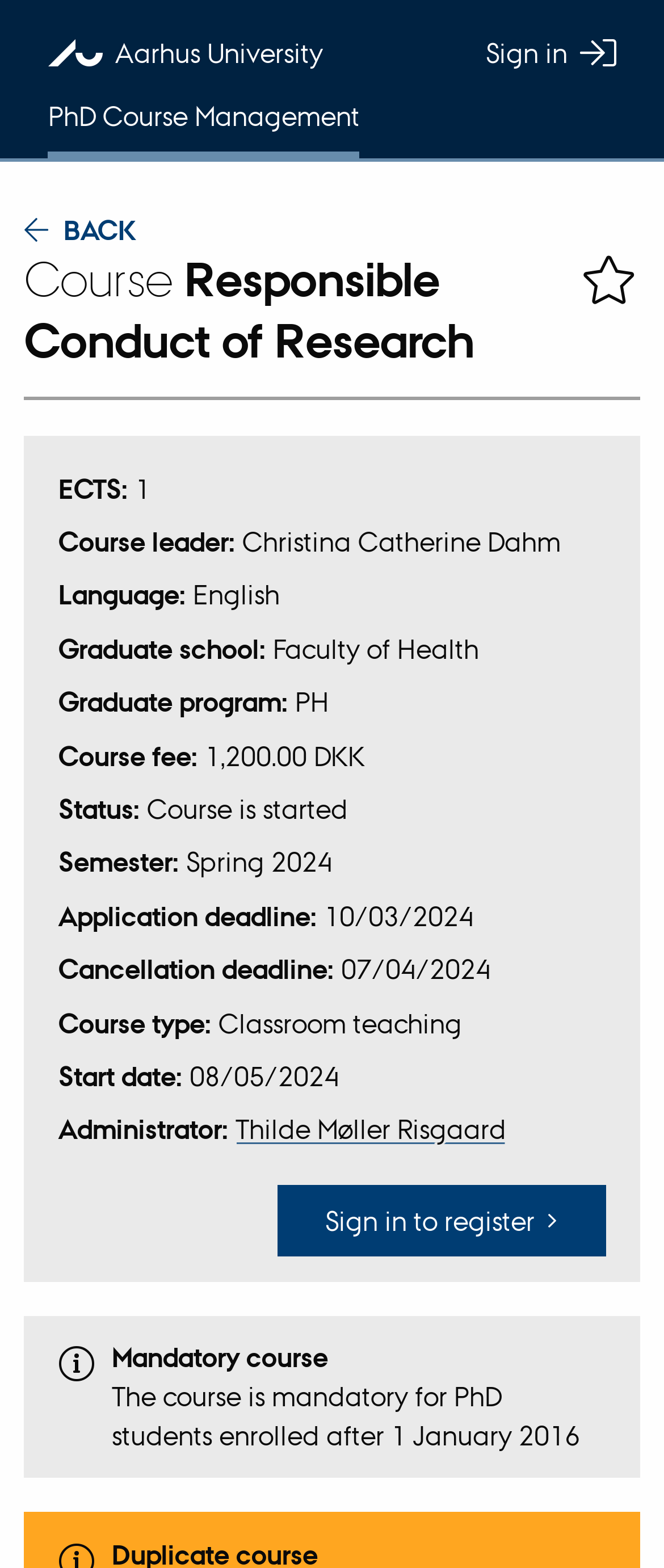Determine the bounding box coordinates for the region that must be clicked to execute the following instruction: "View course details".

[0.036, 0.16, 0.871, 0.238]